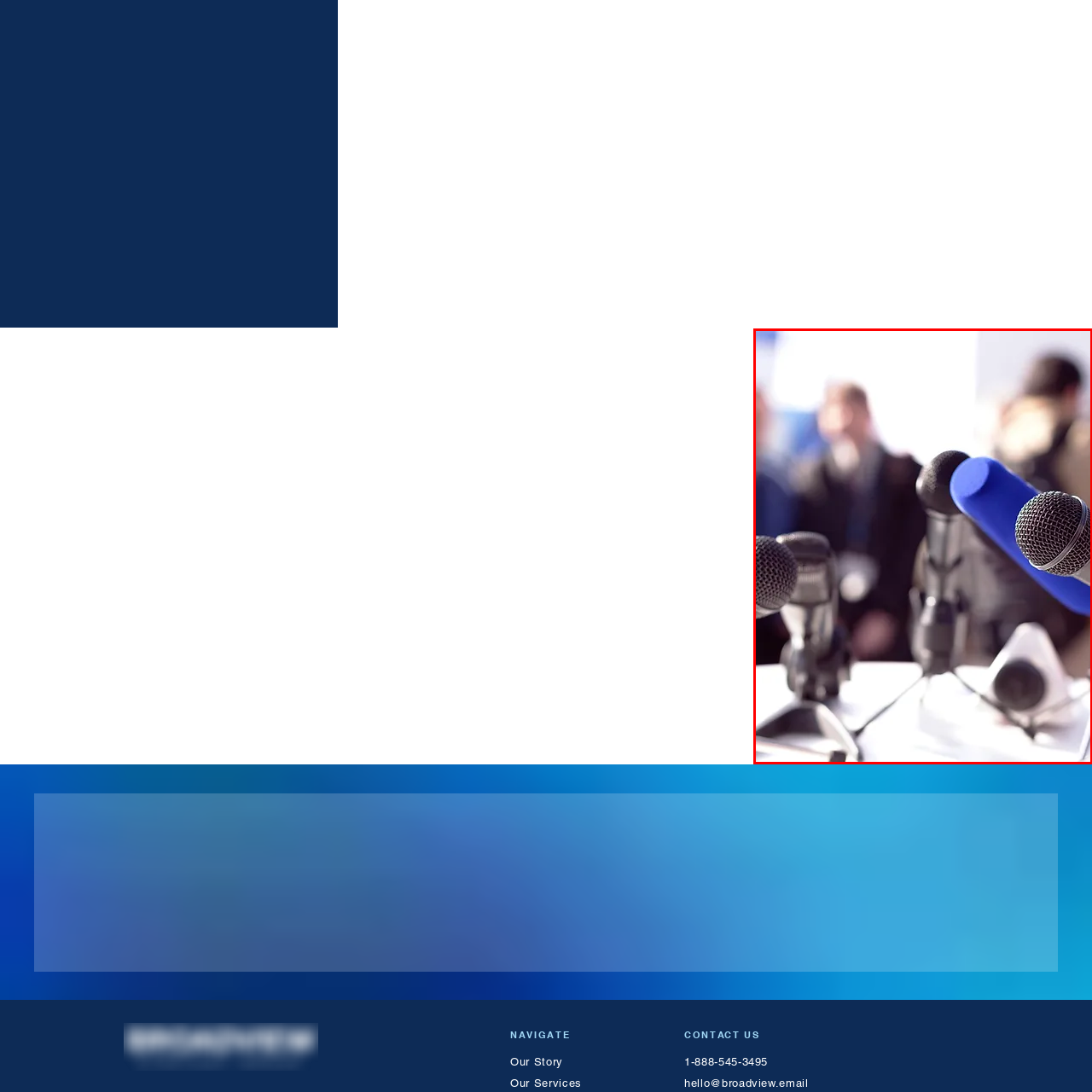Please provide a one-word or phrase response to the following question by examining the image within the red boundary:
What is in the background of the image?

Blurred figures